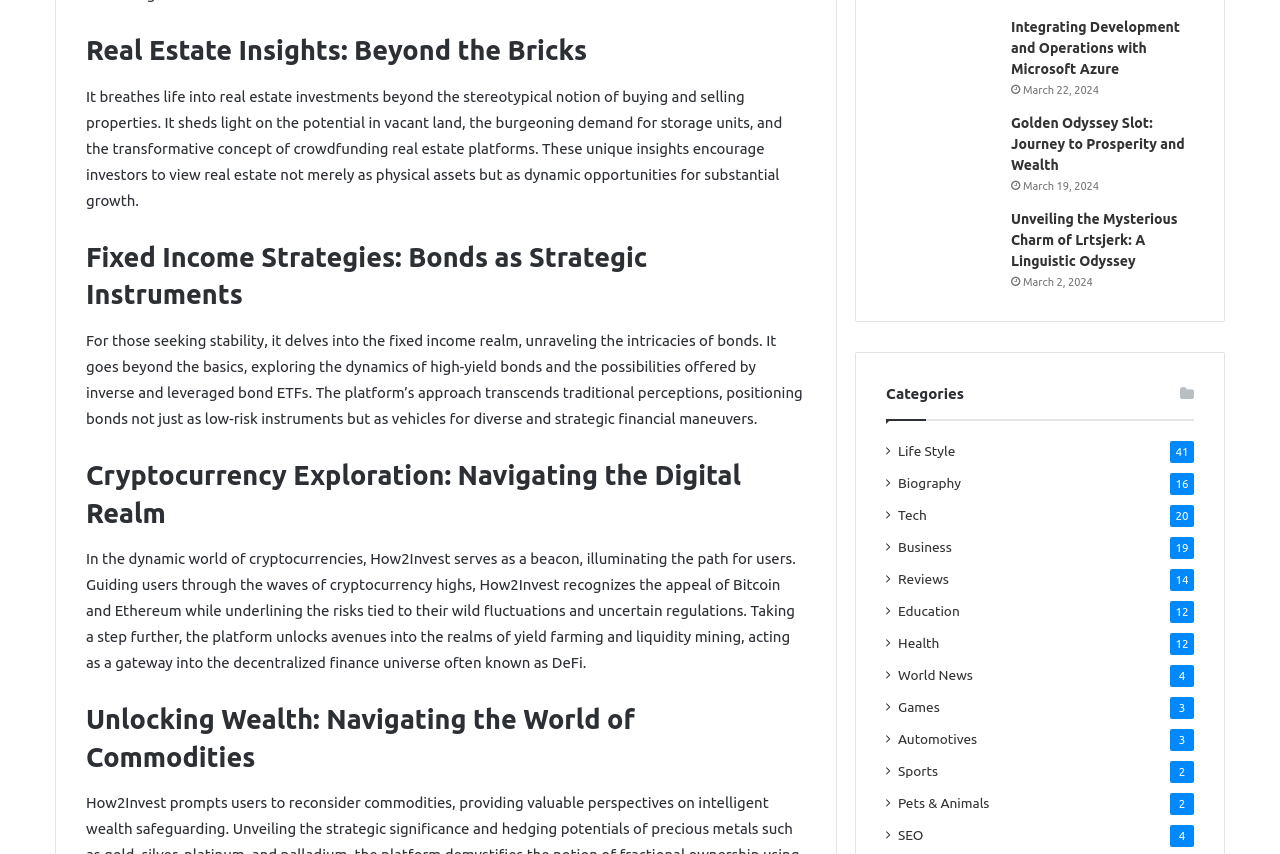Locate the bounding box coordinates of the element to click to perform the following action: 'Click on Integrating Development and Operations with Microsoft Azure'. The coordinates should be given as four float values between 0 and 1, in the form of [left, top, right, bottom].

[0.692, 0.02, 0.778, 0.108]